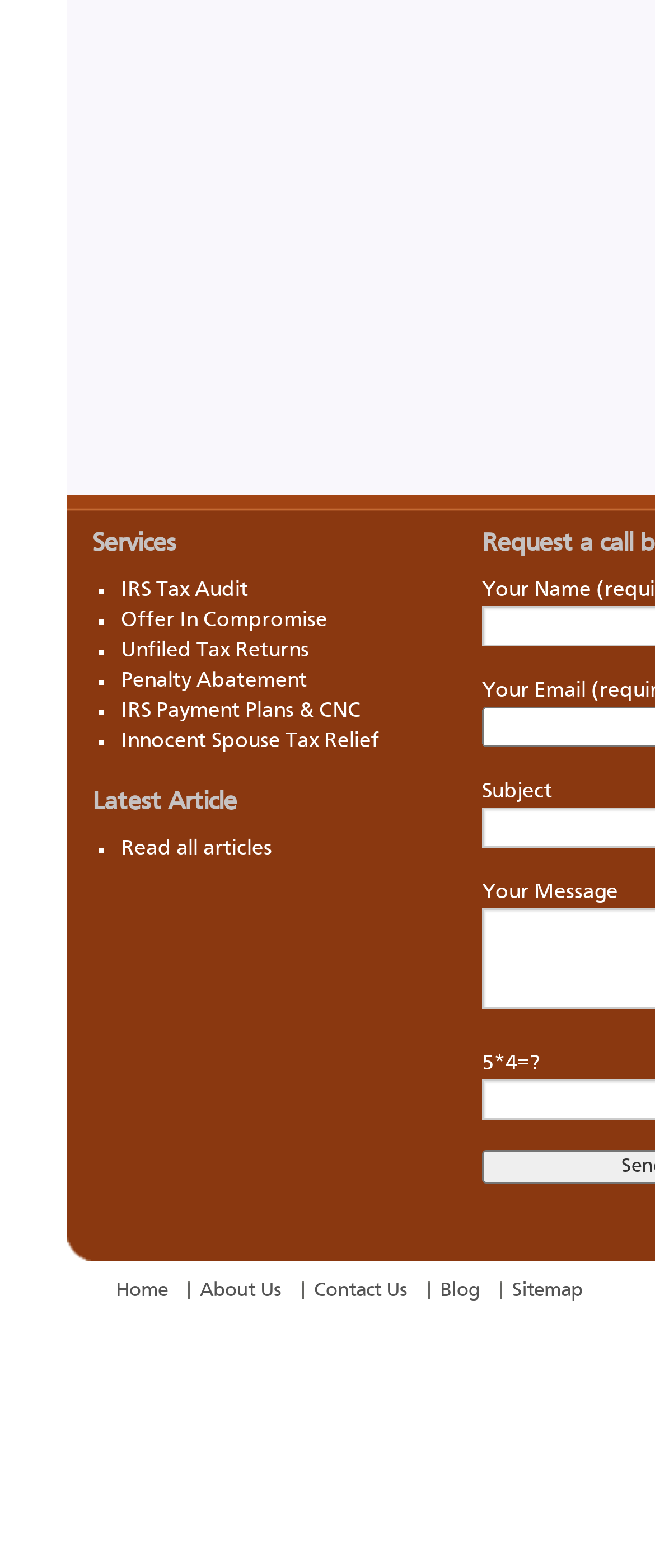Provide the bounding box coordinates of the HTML element this sentence describes: "Read all articles".

[0.184, 0.534, 0.428, 0.548]